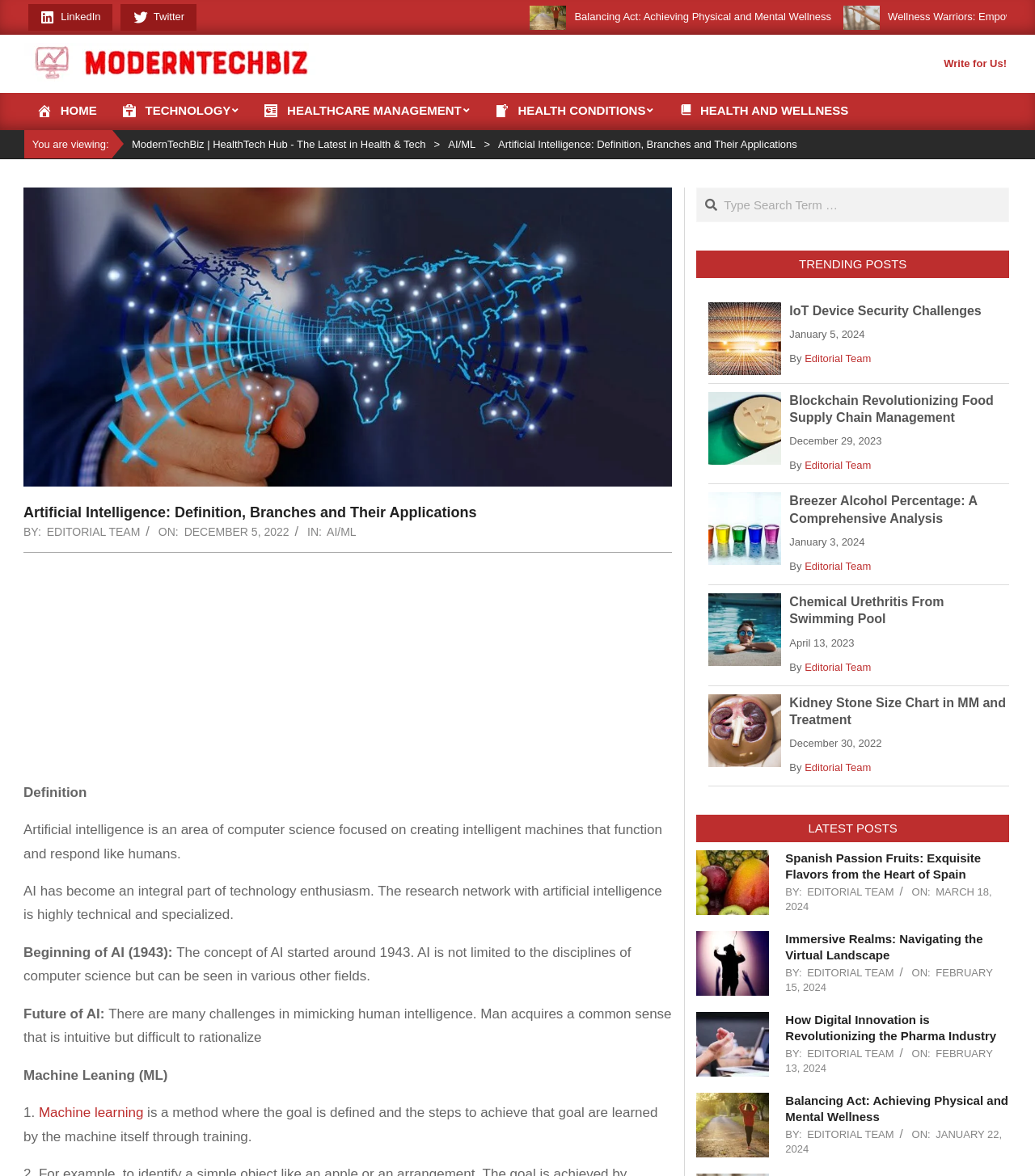Produce an extensive caption that describes everything on the webpage.

This webpage is about Artificial Intelligence, specifically its definition, branches, and applications. At the top, there is a navigation menu with links to Home, Technology, Healthcare Management, Health Conditions, and Health and Wellness. Below the navigation menu, there is a logo of ModernTechBiz, a HealthTech Hub, and a search bar.

The main content of the webpage is divided into sections. The first section is an introduction to Artificial Intelligence, which includes a diagram illustrating different branches of AI and their applications. The introduction is followed by a section that provides a definition of AI, its history, and its future.

Below the introduction, there are links to related articles, including "Machine Learning" and "AI/ML". The webpage also features a section titled "TRENDING POSTS", which includes four articles with images and summaries. The articles are about IoT device security challenges, blockchain revolutionizing food supply chain management, Breezer alcohol percentage, and chemical urethritis from swimming pool chemicals.

On the top-right corner of the webpage, there are social media links to LinkedIn and Twitter. At the bottom, there is a link to "Write for Us!" and a primary navigation menu that allows users to navigate to different sections of the webpage.